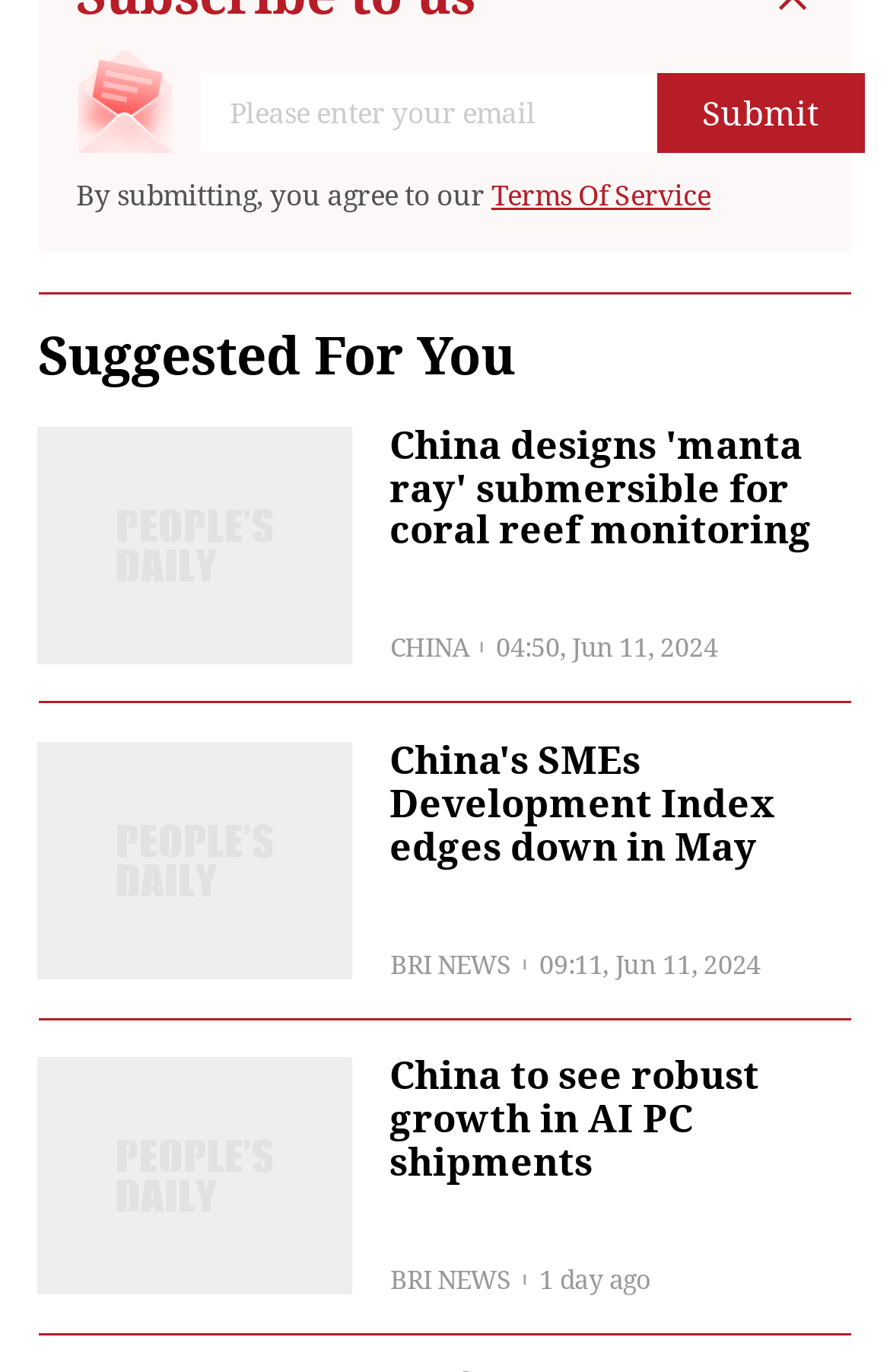What is the topic of the news article?
Look at the image and respond to the question as thoroughly as possible.

The news article with the title 'China to see robust growth in AI PC shipments' suggests that the topic is related to the growth of AI-powered PC shipments in China.